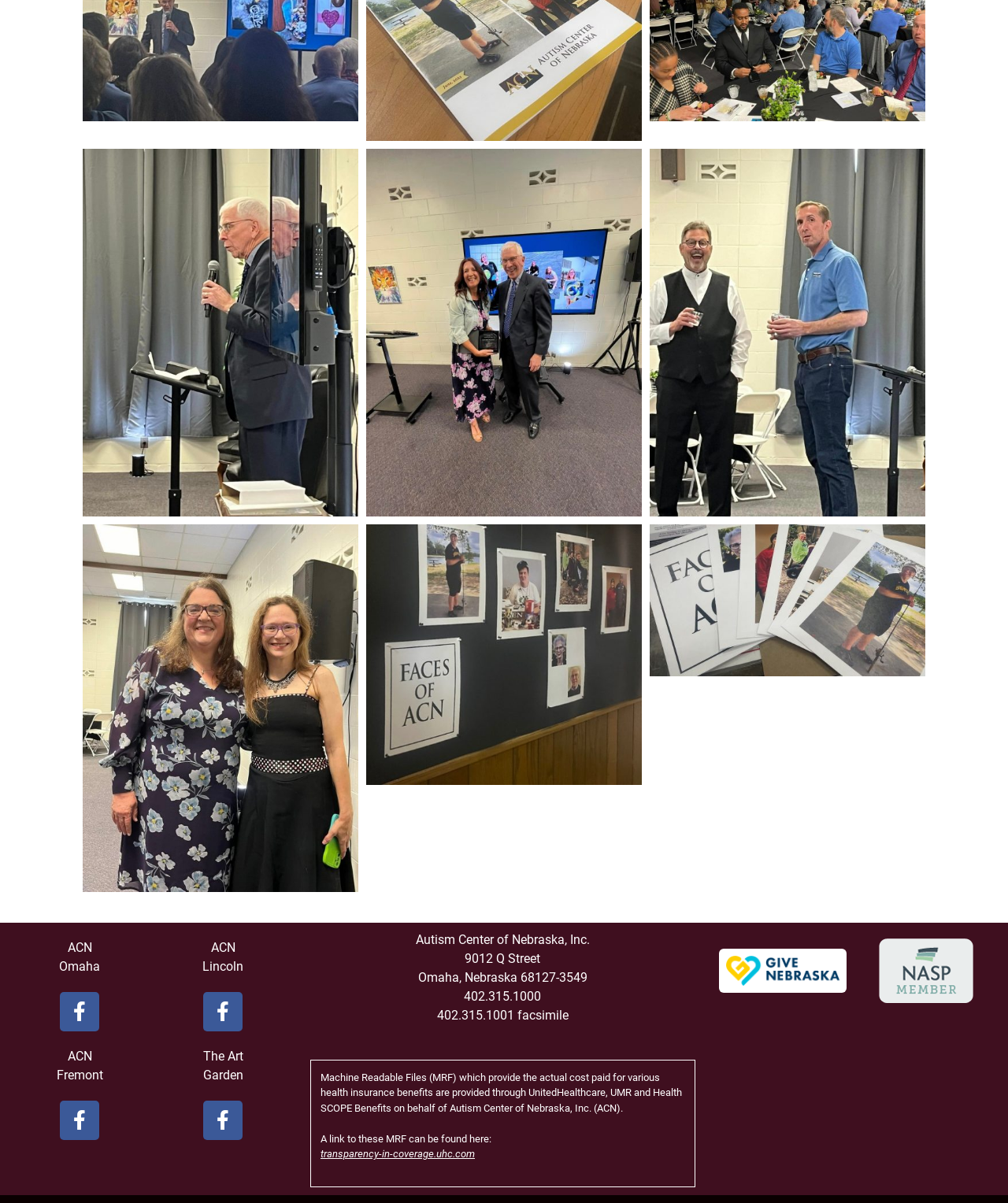What is the name of the organization?
Refer to the screenshot and respond with a concise word or phrase.

Autism Center of Nebraska, Inc.